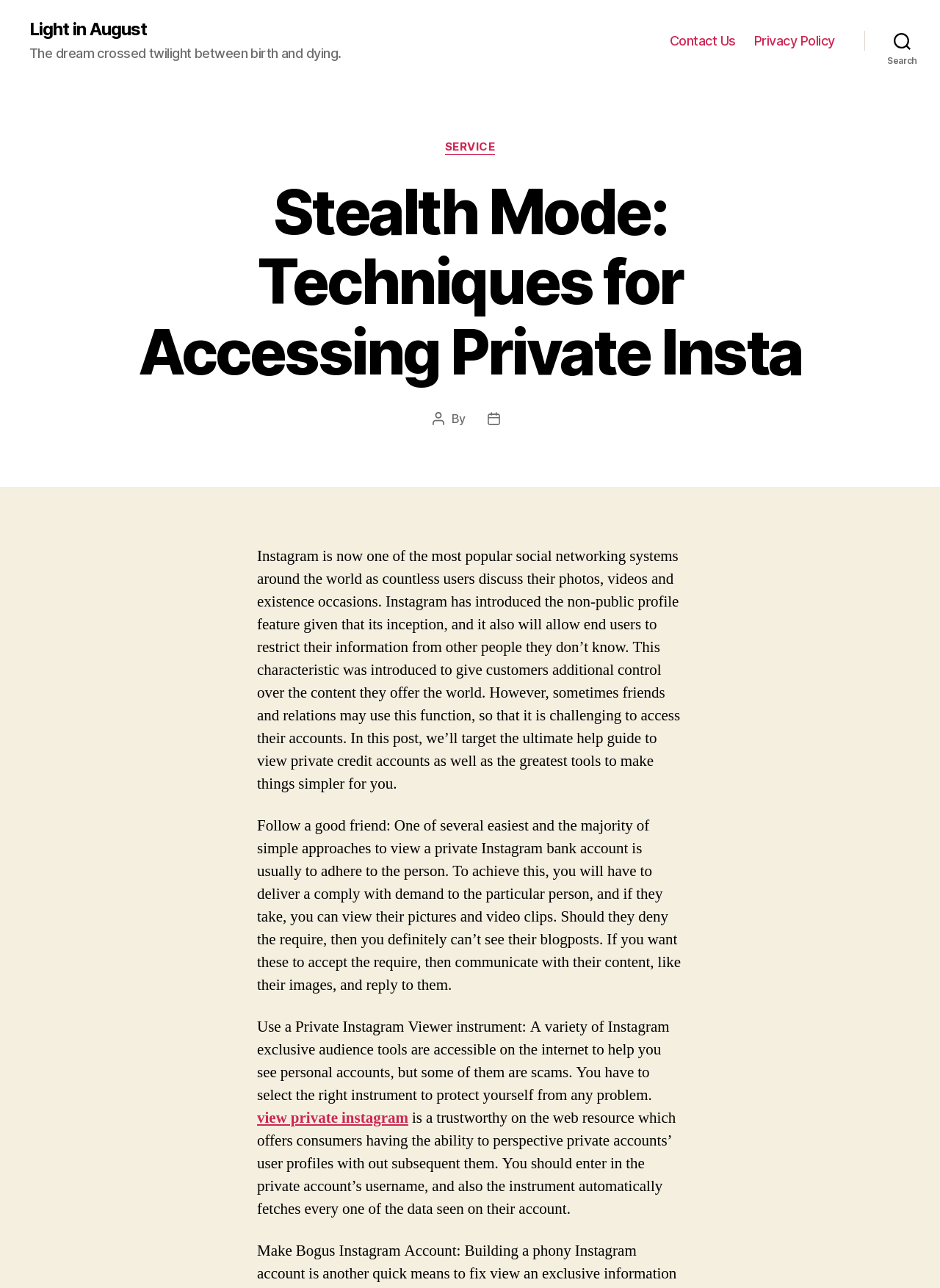Provide a thorough description of this webpage.

The webpage is about "Stealth Mode: Techniques for Accessing Private Instagram" and is part of a website called "Light in August". At the top left, there is a link to "Light in August". Below it, there is a quote "The dream crossed twilight between birth and dying." 

On the top right, there is a horizontal navigation menu with two links: "Contact Us" and "Privacy Policy". Next to it, there is a search button. 

The main content of the webpage is divided into sections. The first section has a heading "Stealth Mode: Techniques for Accessing Private Insta" and provides information about Instagram's private profile feature. Below it, there are three paragraphs of text discussing how to view private Instagram accounts, including following a friend and using a private Instagram viewer tool. 

There is also a link to "view private instagram" and a description of a trustworthy online resource that allows users to view private accounts without following them. The webpage has a total of 5 links, 7 blocks of static text, and 1 button.